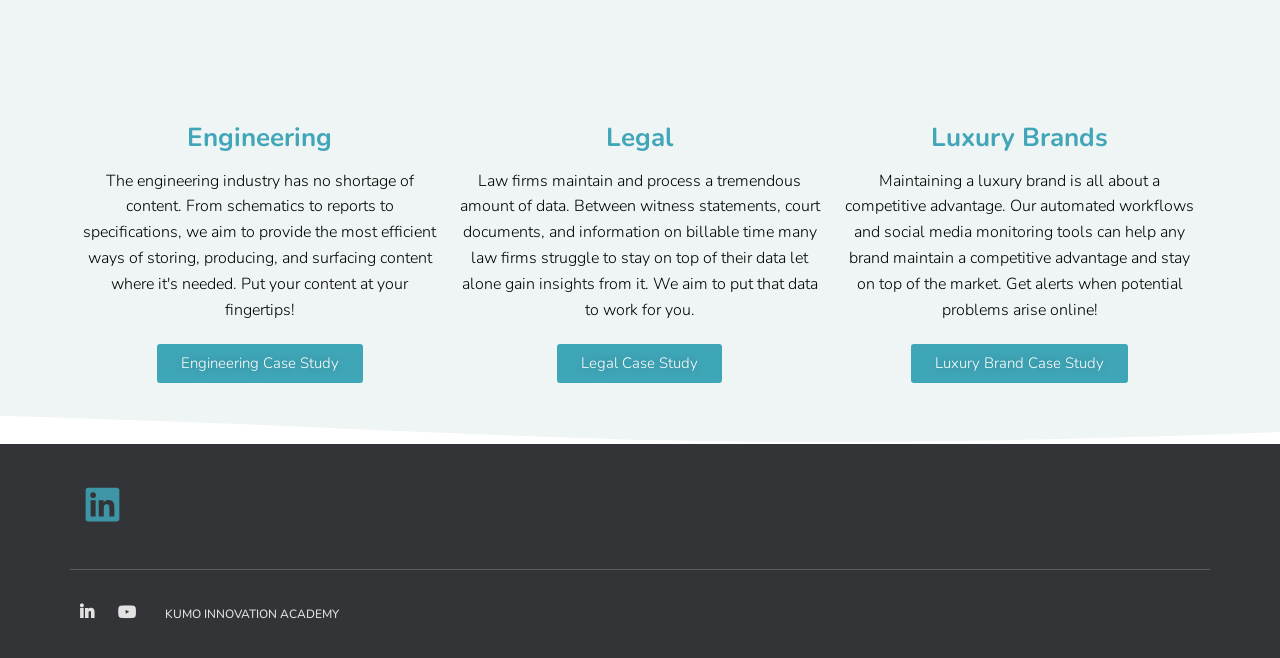Provide the bounding box coordinates of the HTML element this sentence describes: "Toy Recommendation Form". The bounding box coordinates consist of four float numbers between 0 and 1, i.e., [left, top, right, bottom].

None